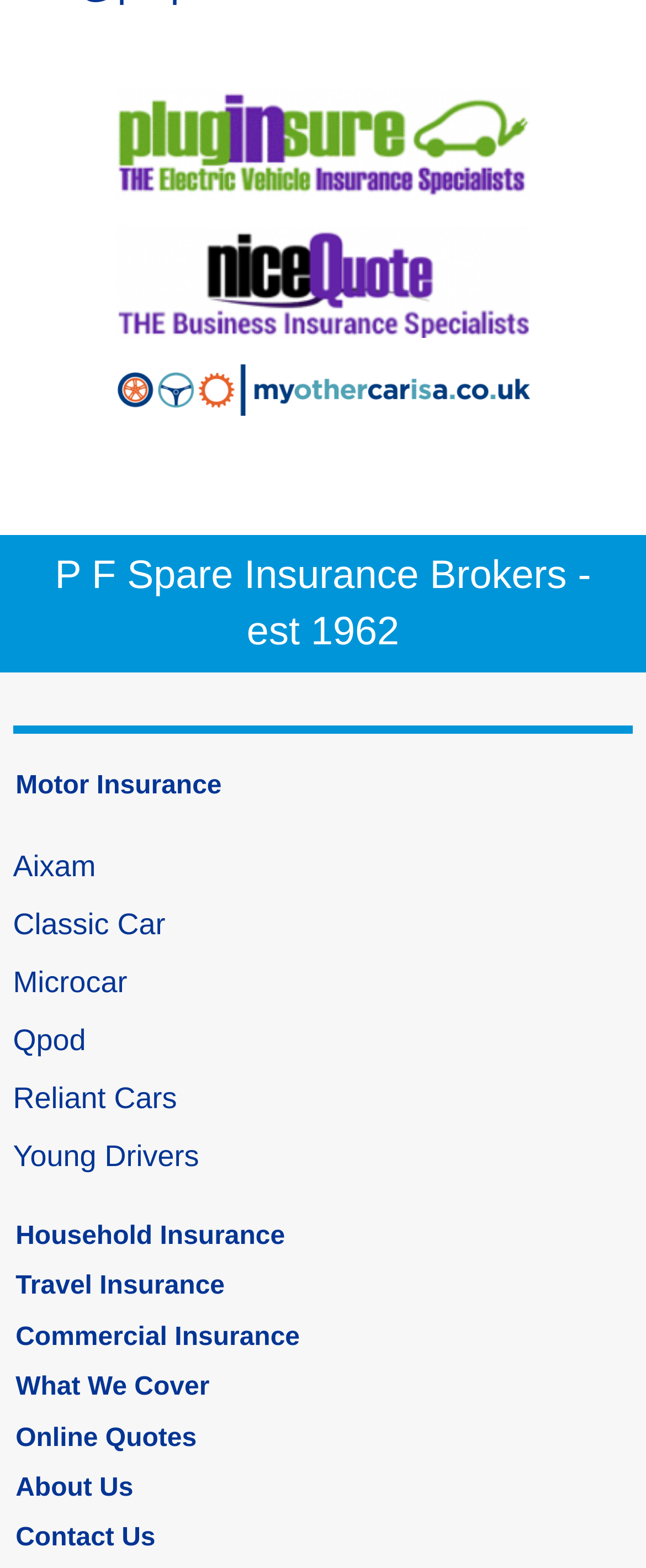Find the bounding box coordinates of the clickable element required to execute the following instruction: "Get a quote for Classic Car Insurance". Provide the coordinates as four float numbers between 0 and 1, i.e., [left, top, right, bottom].

[0.02, 0.571, 0.98, 0.608]